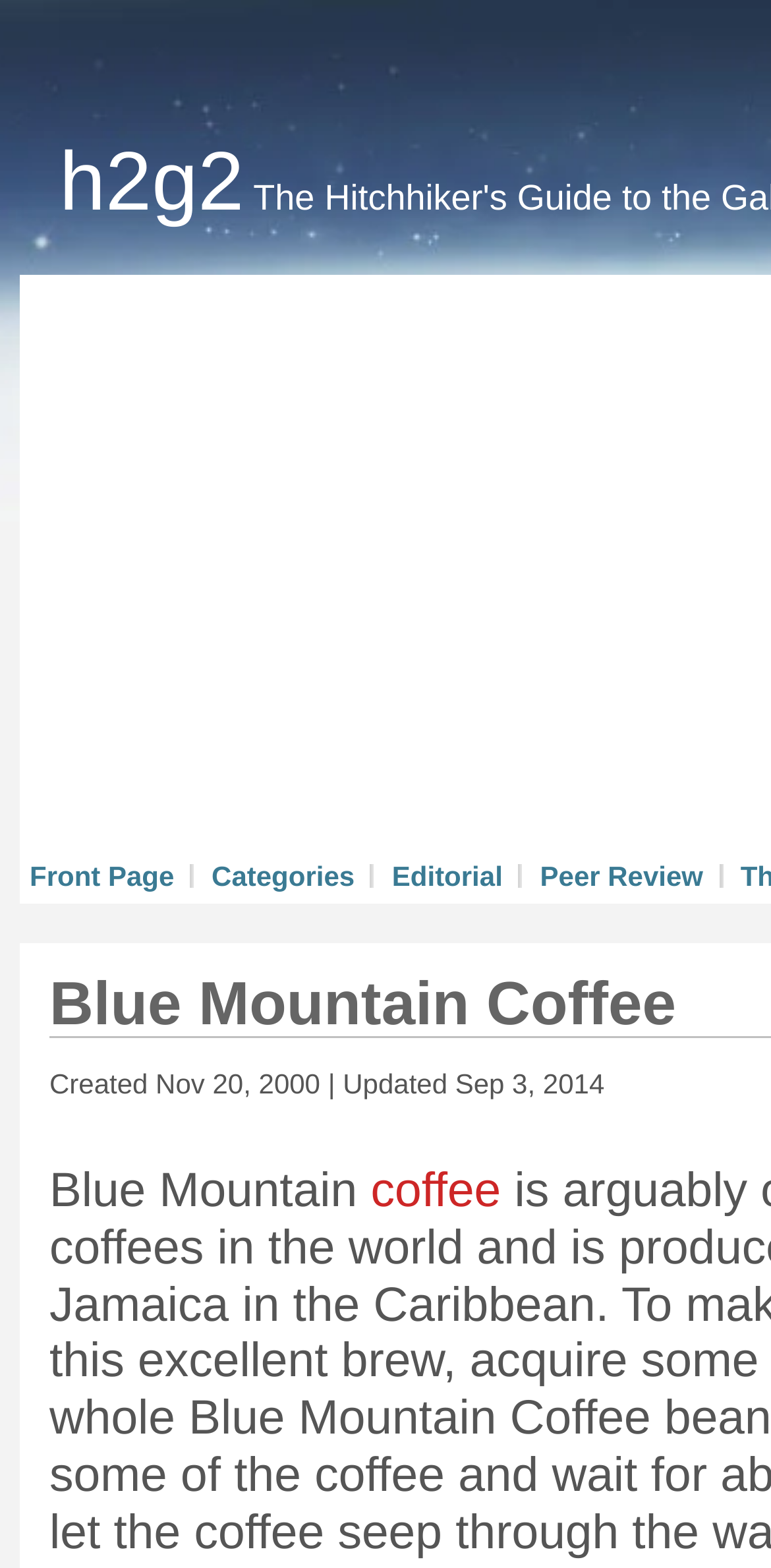Using the element description: "Front Page", determine the bounding box coordinates. The coordinates should be in the format [left, top, right, bottom], with values between 0 and 1.

[0.038, 0.549, 0.226, 0.569]